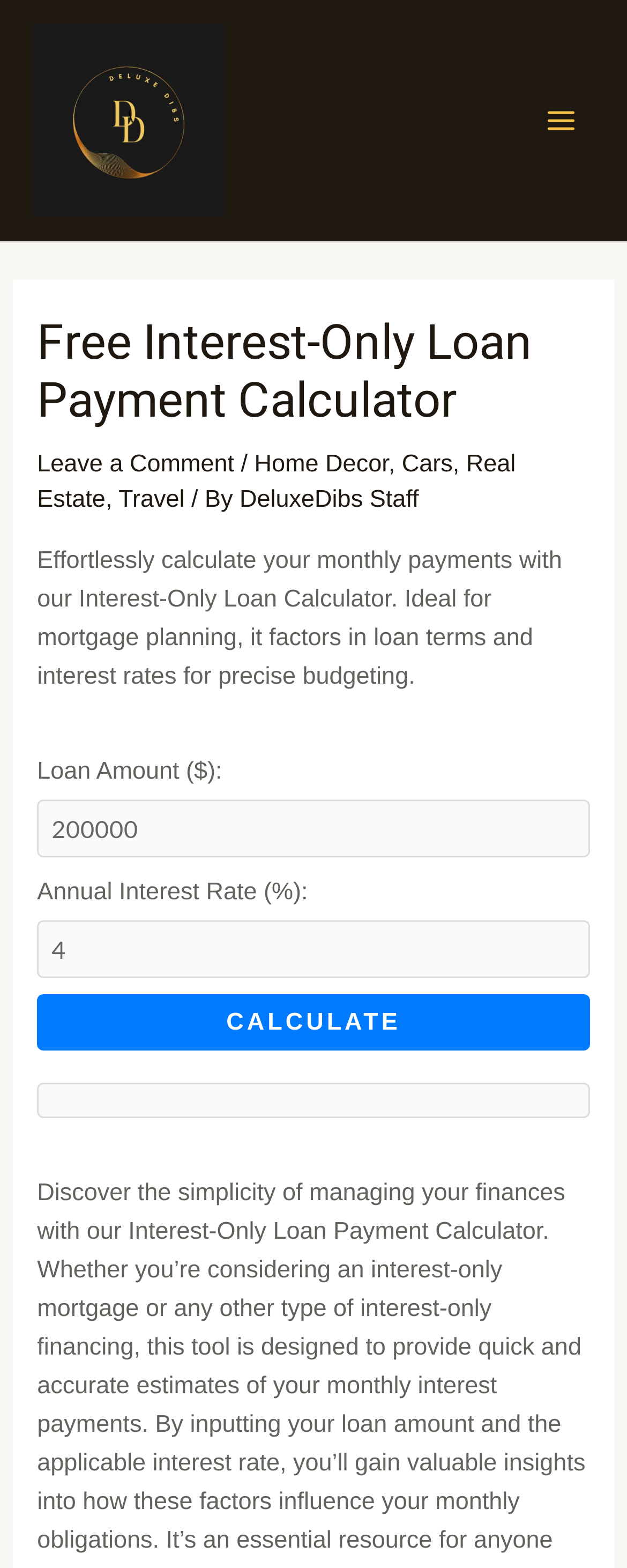Please give a succinct answer to the question in one word or phrase:
How many links are in the top navigation menu?

5